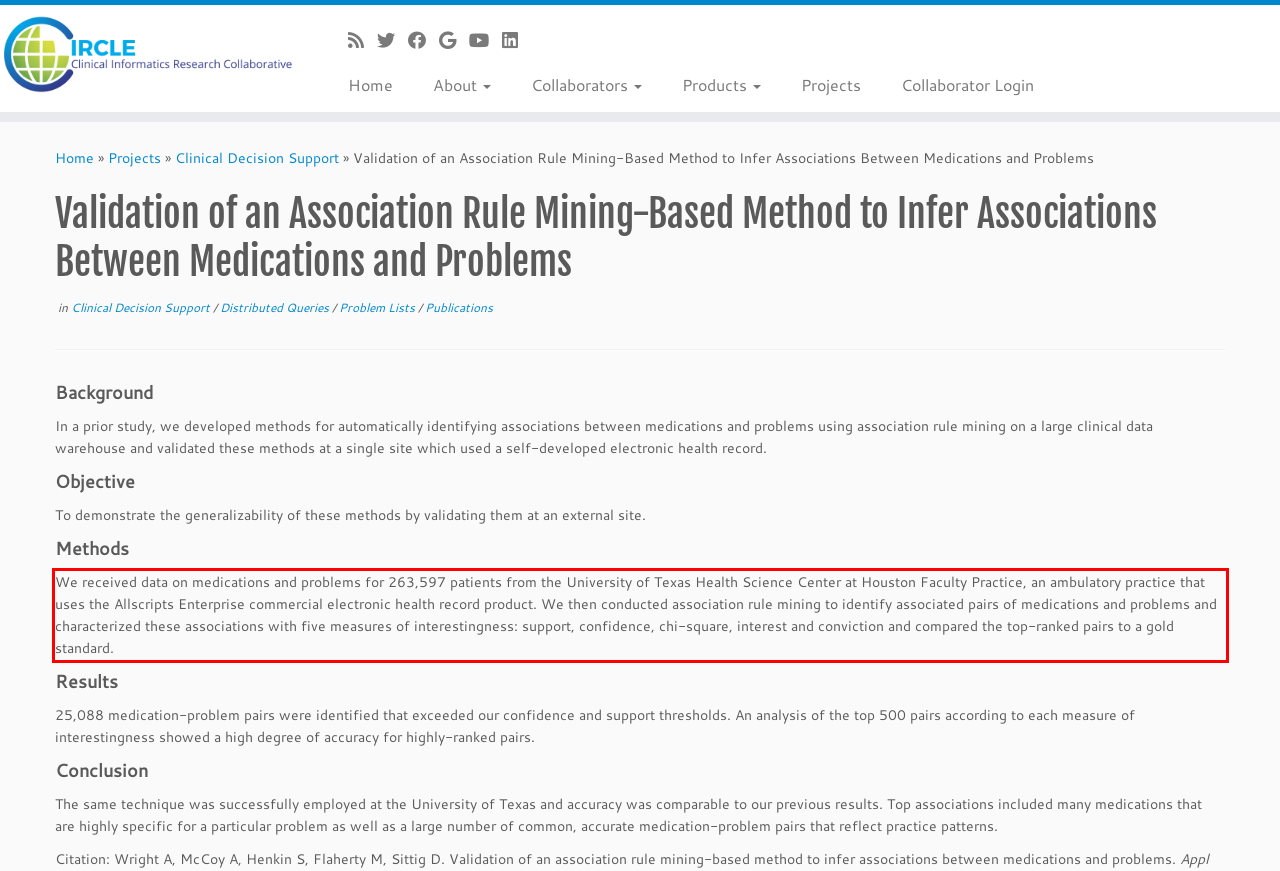Within the screenshot of a webpage, identify the red bounding box and perform OCR to capture the text content it contains.

We received data on medications and problems for 263,597 patients from the University of Texas Health Science Center at Houston Faculty Practice, an ambulatory practice that uses the Allscripts Enterprise commercial electronic health record product. We then conducted association rule mining to identify associated pairs of medications and problems and characterized these associations with five measures of interestingness: support, confidence, chi-square, interest and conviction and compared the top-ranked pairs to a gold standard.